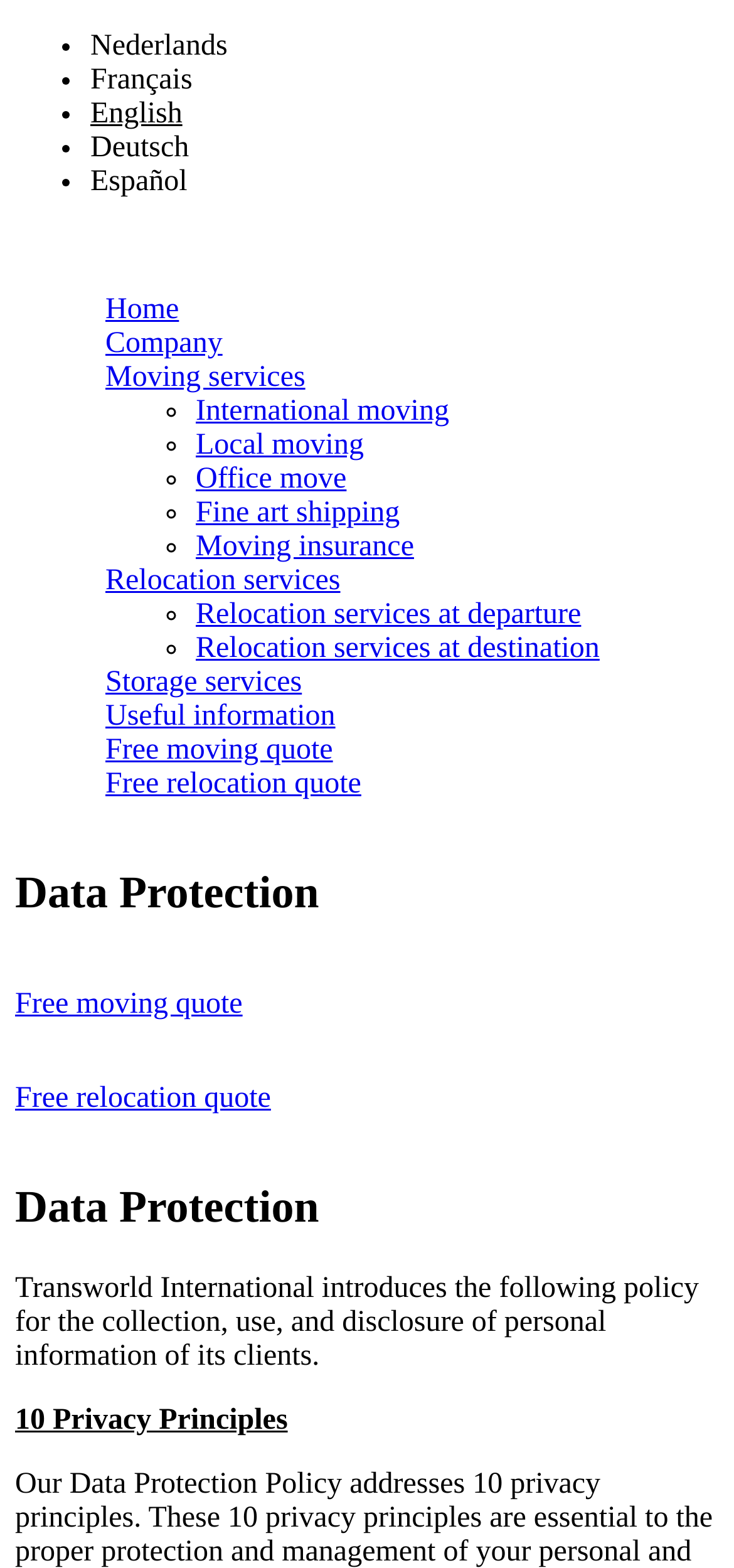Pinpoint the bounding box coordinates of the area that should be clicked to complete the following instruction: "Explore storage services". The coordinates must be given as four float numbers between 0 and 1, i.e., [left, top, right, bottom].

[0.144, 0.425, 0.411, 0.445]